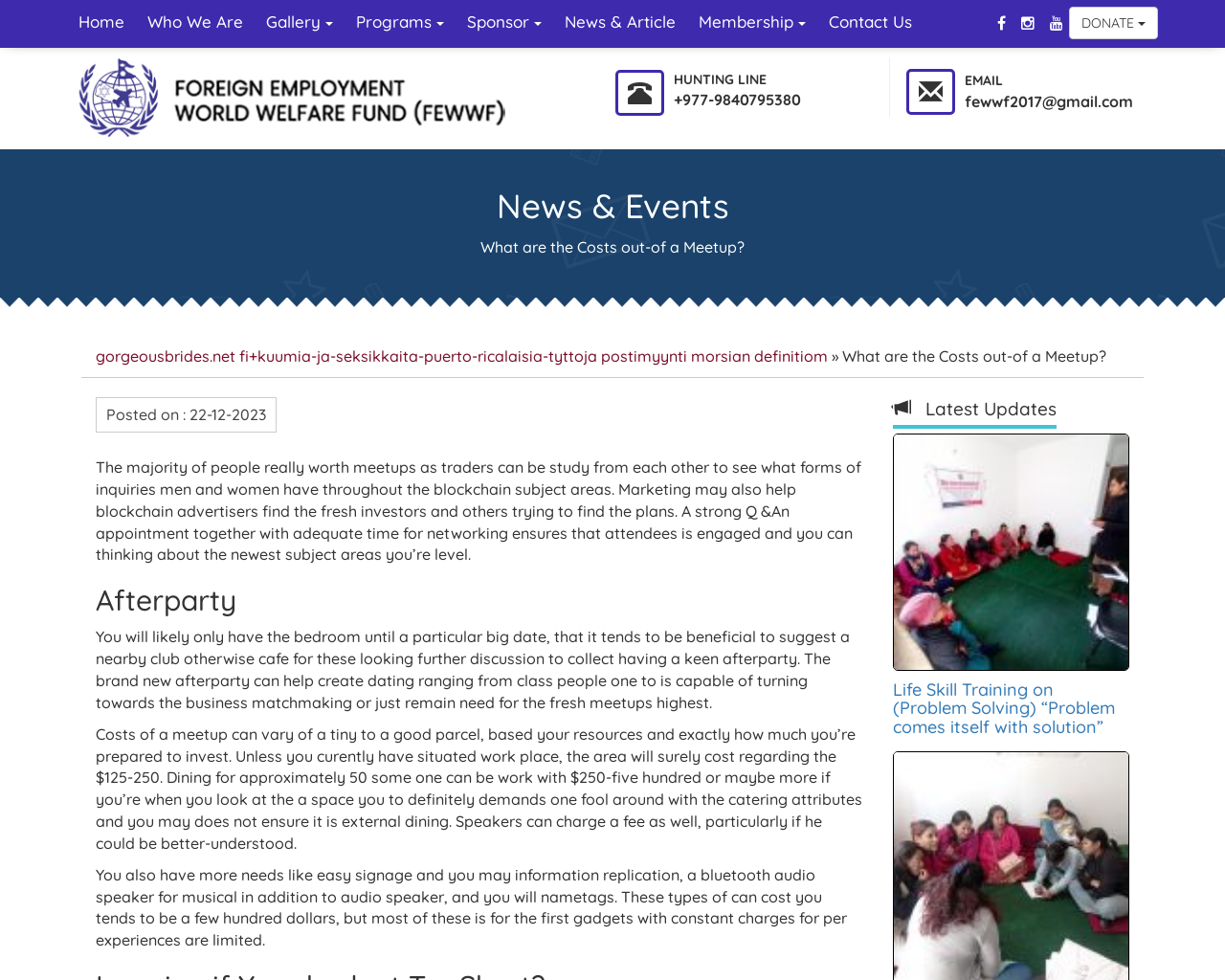Please provide a short answer using a single word or phrase for the question:
What is the phone number listed?

+977-9840795380